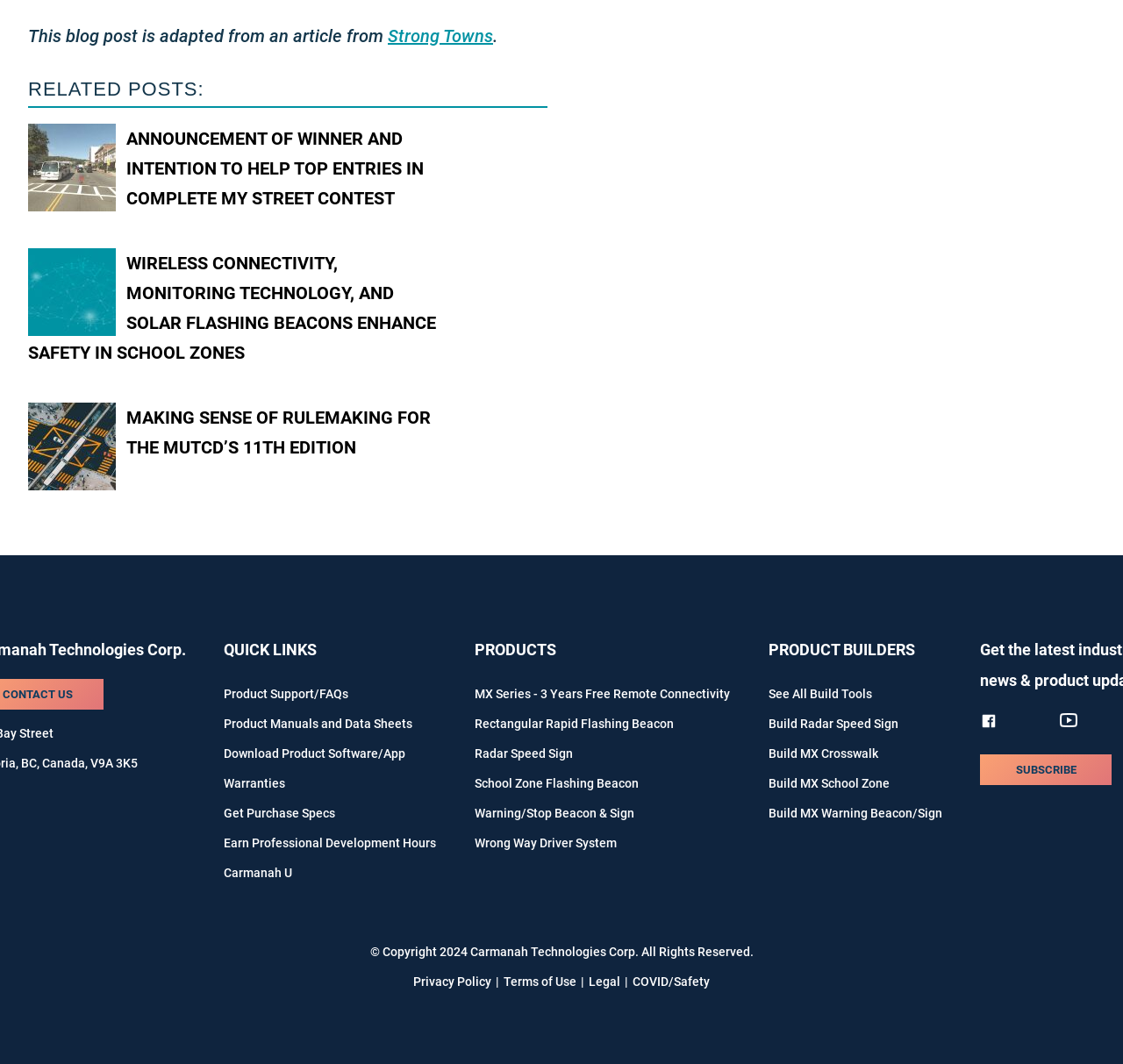Using the provided description COVID/Safety, find the bounding box coordinates for the UI element. Provide the coordinates in (top-left x, top-left y, bottom-right x, bottom-right y) format, ensuring all values are between 0 and 1.

[0.563, 0.916, 0.632, 0.929]